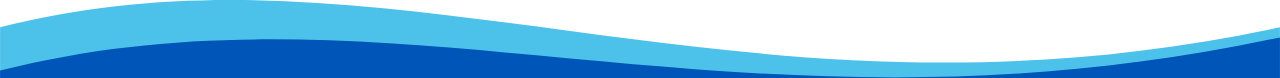What type of events can be held at the Gulfarium? Based on the screenshot, please respond with a single word or phrase.

Cocktail events or celebrations